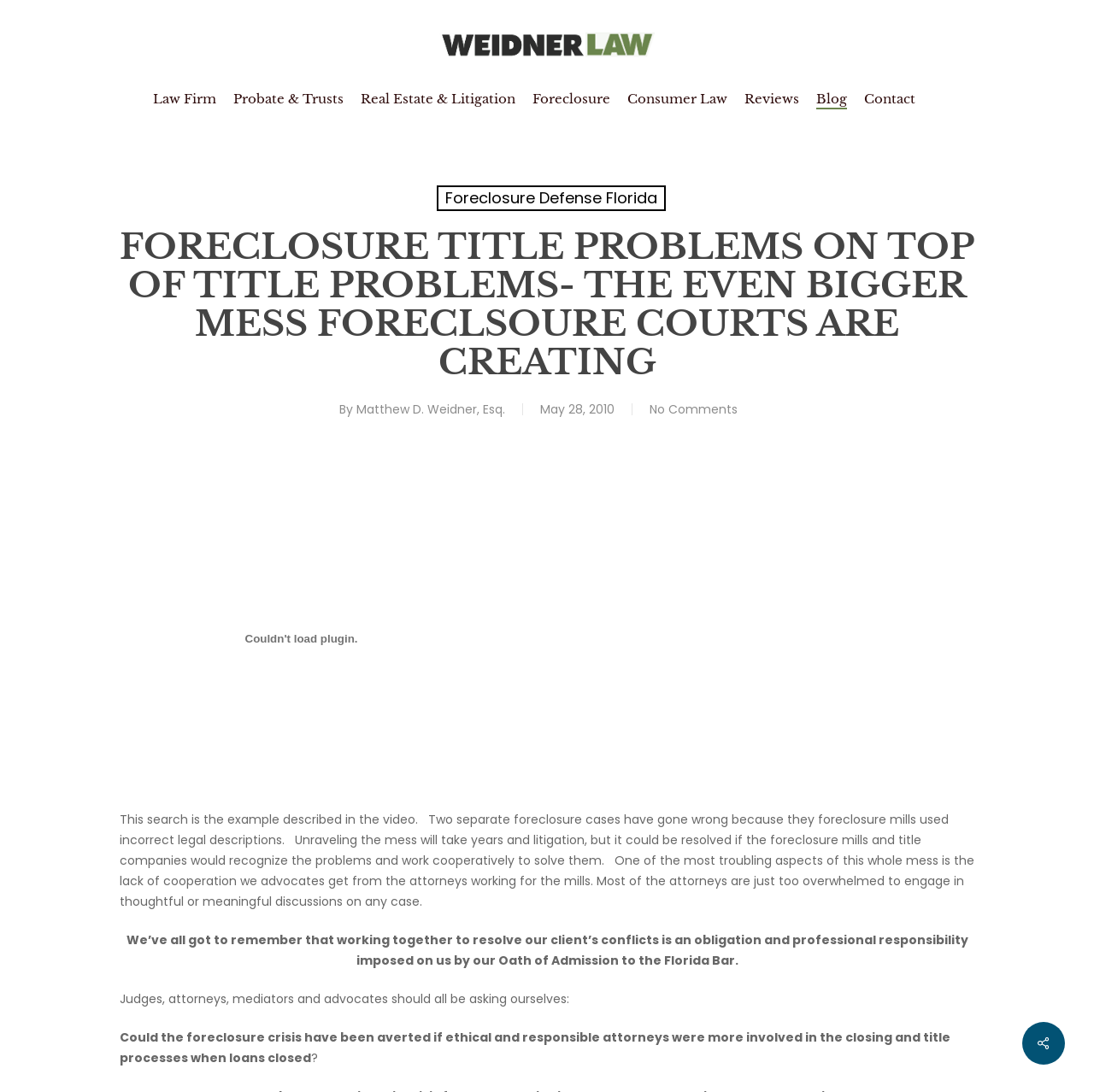Locate the bounding box coordinates of the area to click to fulfill this instruction: "View blog posts". The bounding box should be presented as four float numbers between 0 and 1, in the order [left, top, right, bottom].

[0.746, 0.085, 0.774, 0.097]